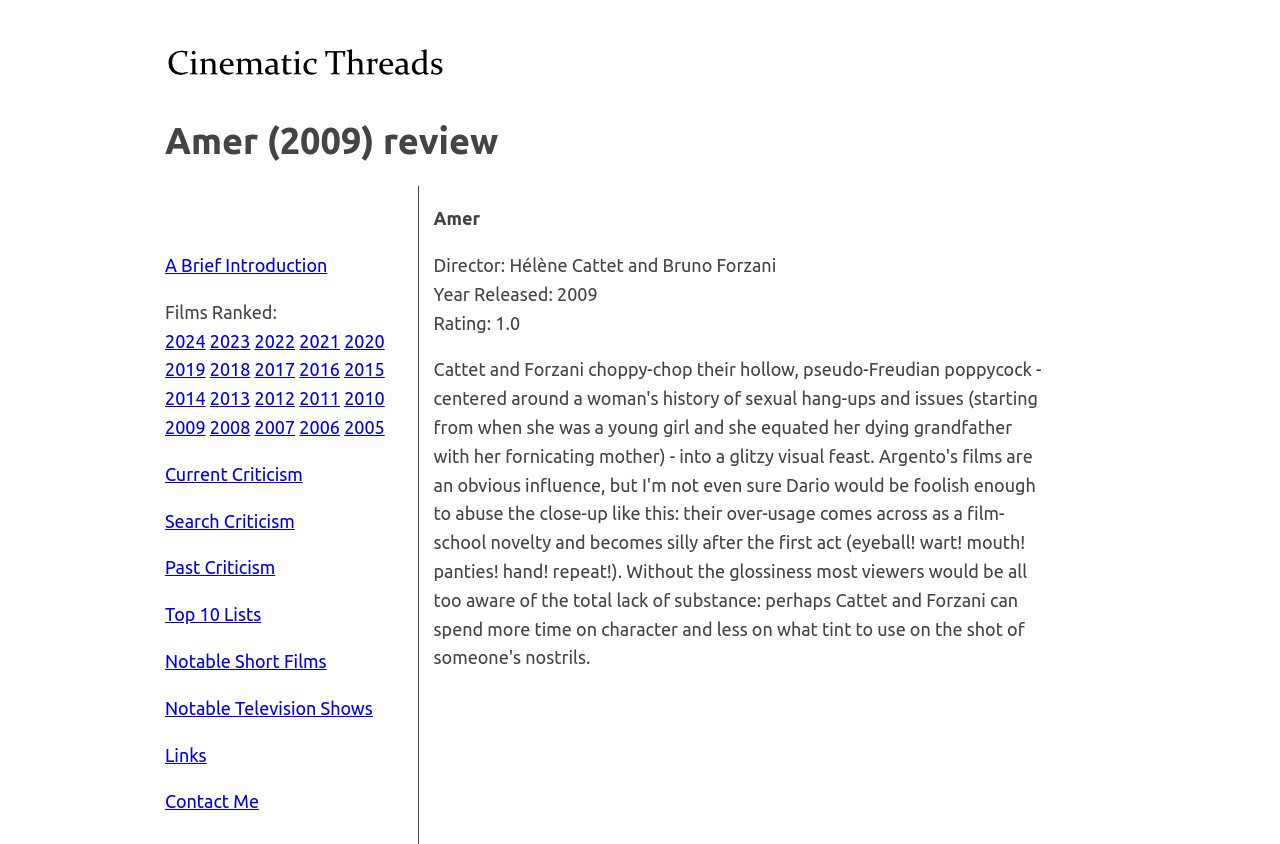Please determine the bounding box coordinates of the element's region to click for the following instruction: "Click the Cinematic Threads Logo".

[0.129, 0.083, 0.353, 0.107]